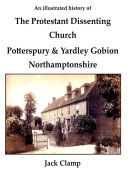Generate a detailed explanation of the scene depicted in the image.

The image features the cover of a book titled "An Illustrated History of The Protestant Dissenting Church: Pottersbury & Yardley Gobion, Northamptonshire" by Jack Clamp. The cover prominently displays an antique photograph of a historical building, likely related to the church, which is surrounded by trees and greenery, suggesting a serene setting. The title is presented in a bold font at the top, while the author's name is featured at the bottom, creating a balanced aesthetic. This publication likely explores the rich history and significance of the Protestant Dissenting Church in the mentioned regions of Northamptonshire, making it a valuable resource for those interested in local history and religious studies.